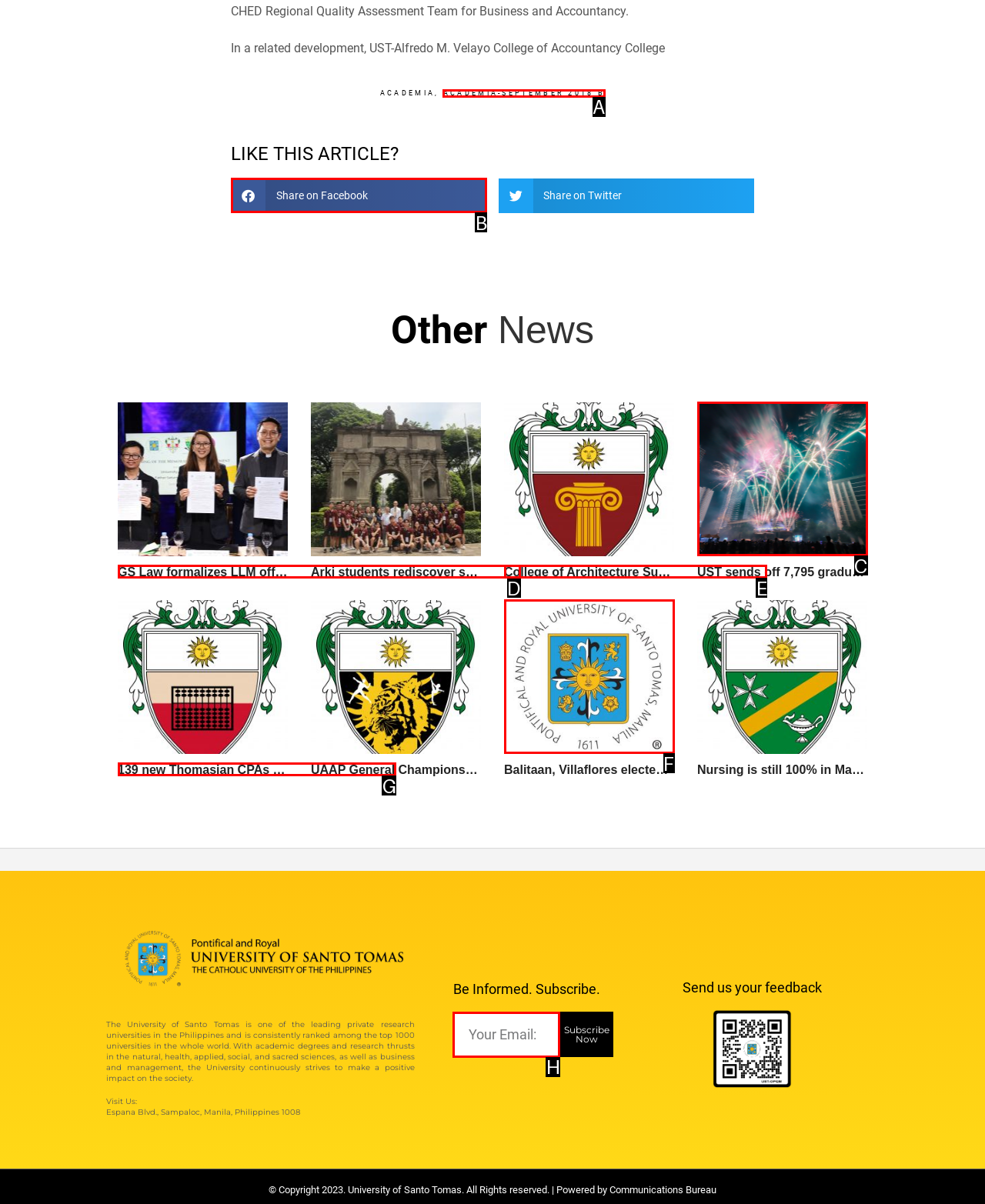Select the option that matches this description: Share on Facebook
Answer by giving the letter of the chosen option.

B